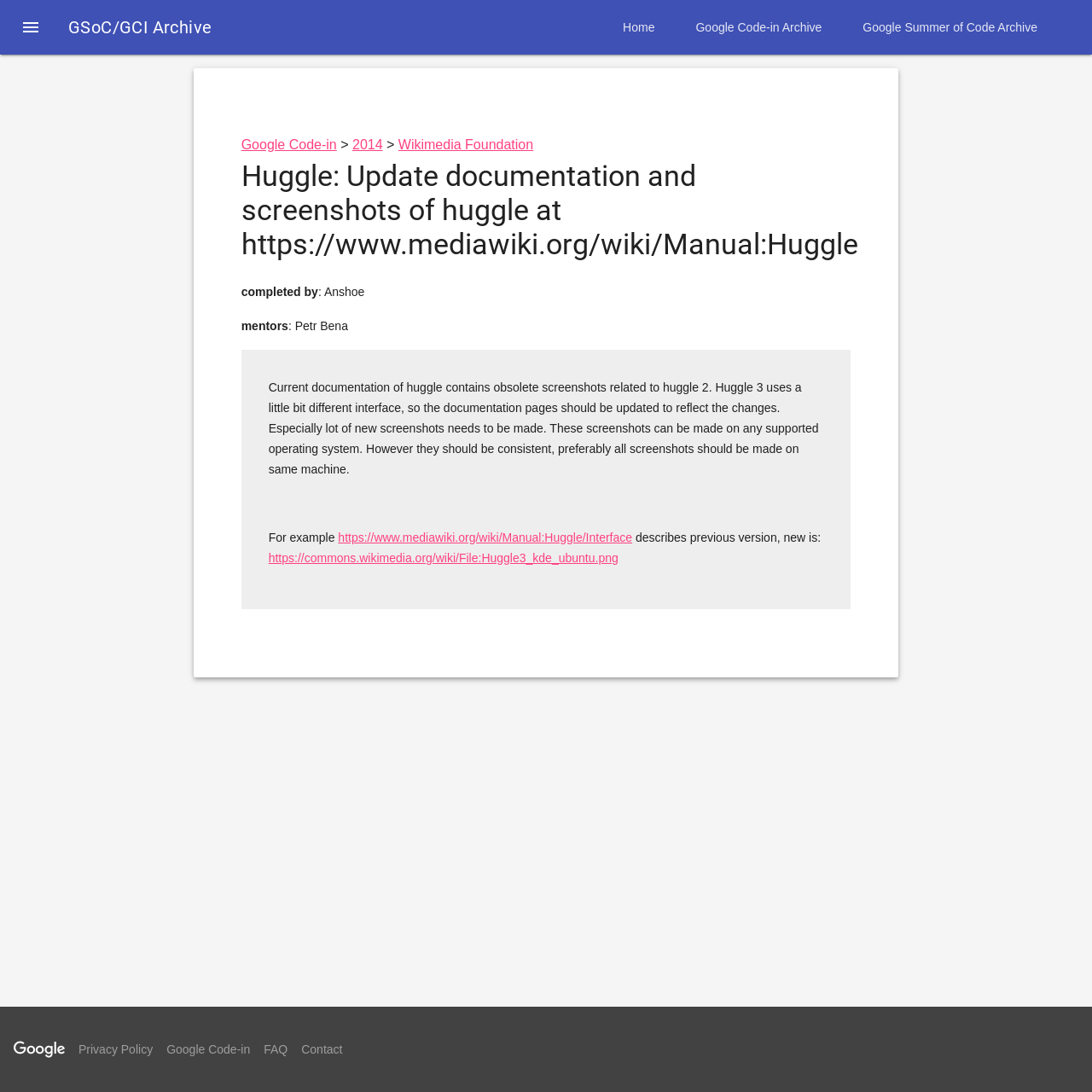Determine the bounding box coordinates for the area you should click to complete the following instruction: "Follow the news outlet on Facebook".

None